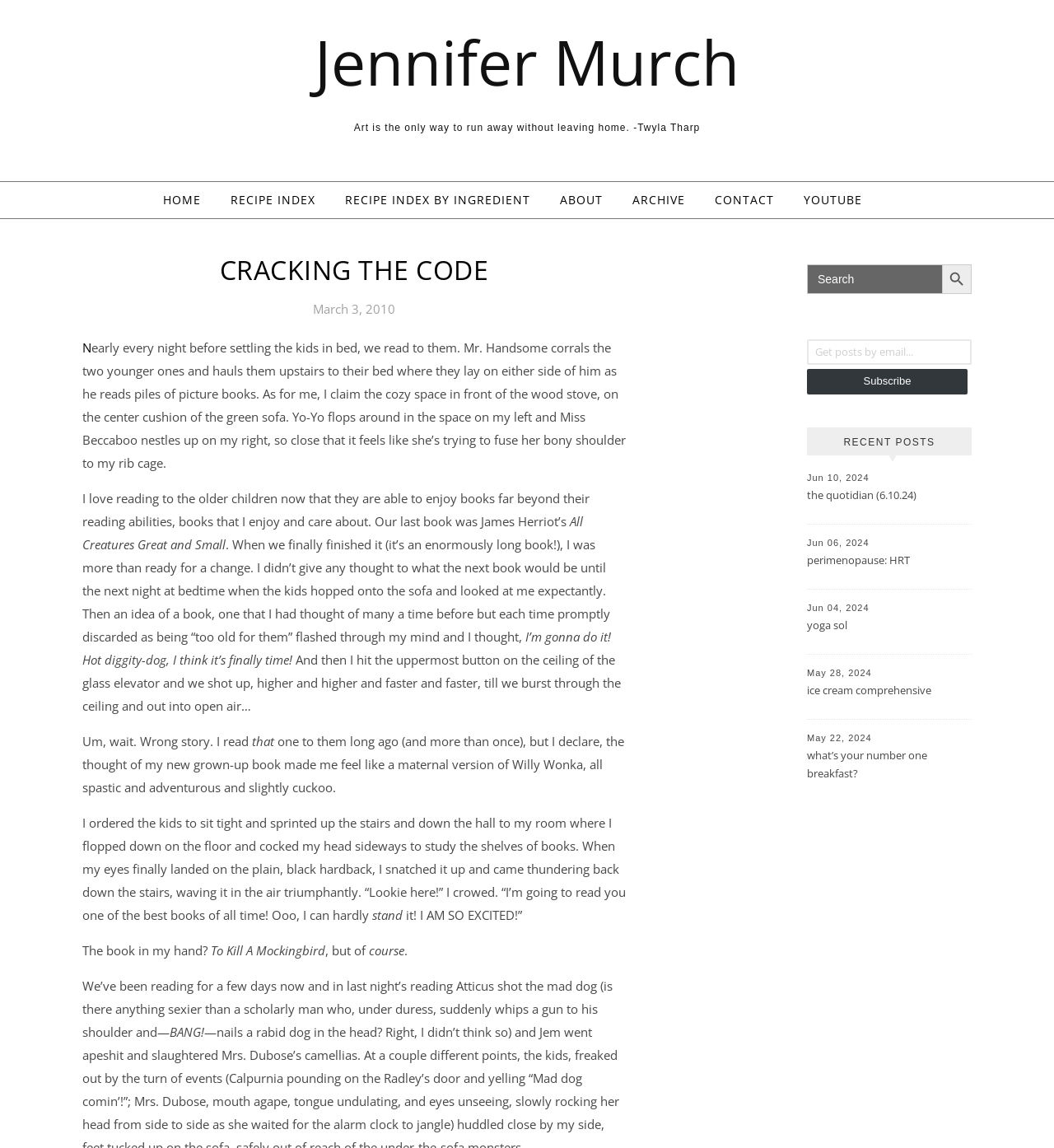Using the provided element description: "ice cream comprehensive", determine the bounding box coordinates of the corresponding UI element in the screenshot.

[0.766, 0.593, 0.91, 0.626]